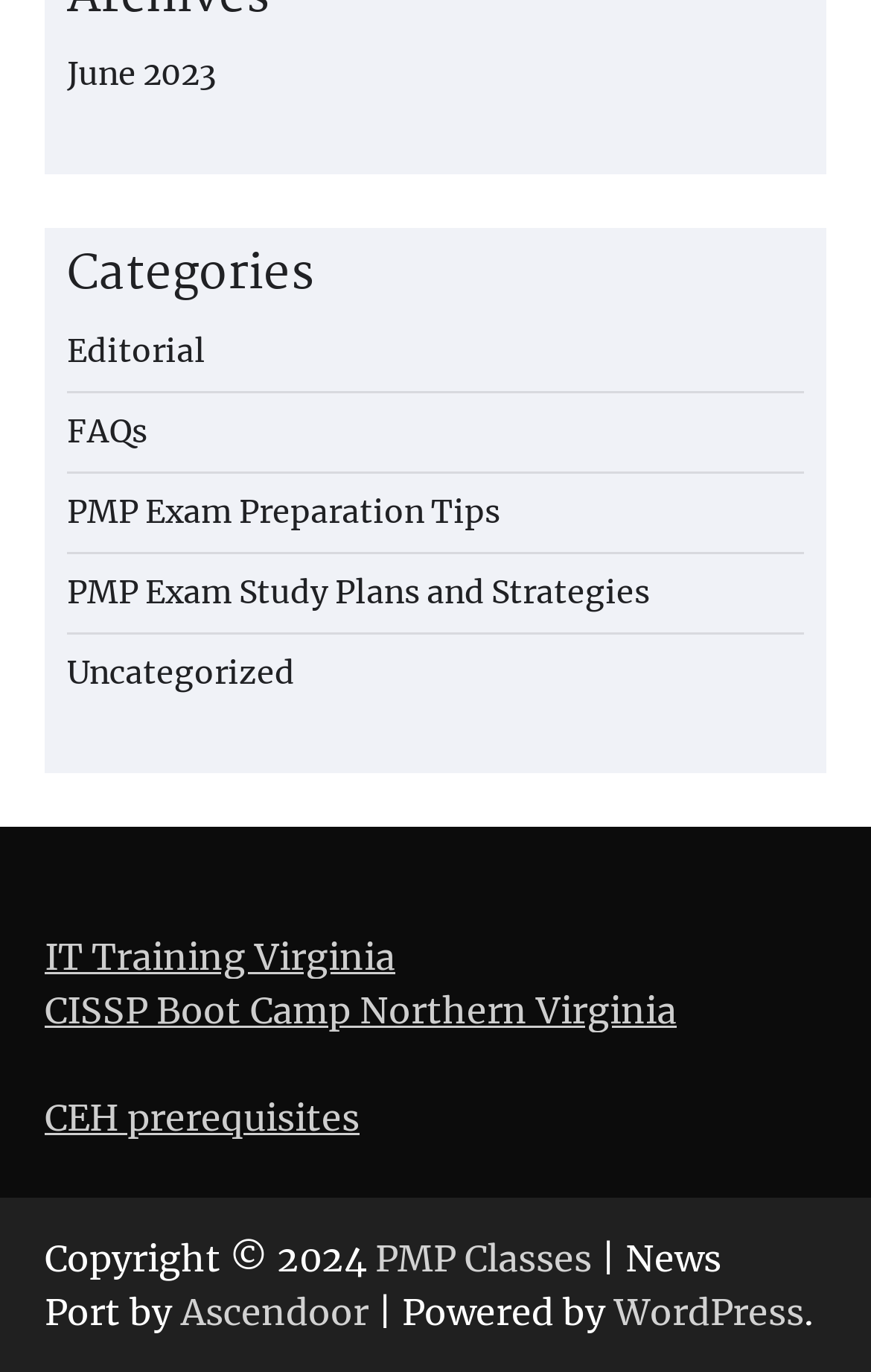Locate the bounding box coordinates of the element to click to perform the following action: 'Go to the 'About Us' page'. The coordinates should be given as four float values between 0 and 1, in the form of [left, top, right, bottom].

None